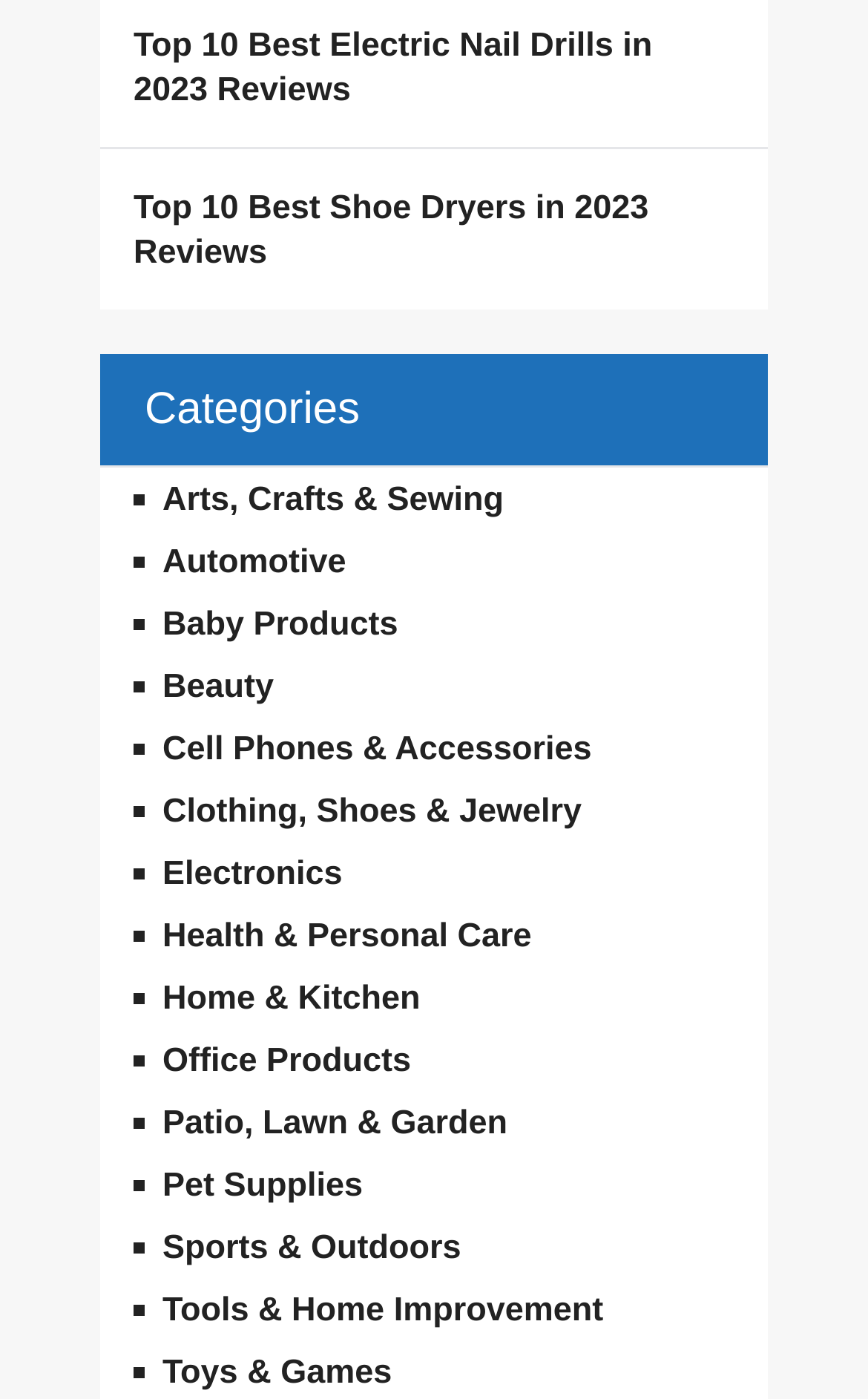Please indicate the bounding box coordinates of the element's region to be clicked to achieve the instruction: "Visit home and kitchen products". Provide the coordinates as four float numbers between 0 and 1, i.e., [left, top, right, bottom].

[0.187, 0.701, 0.484, 0.728]